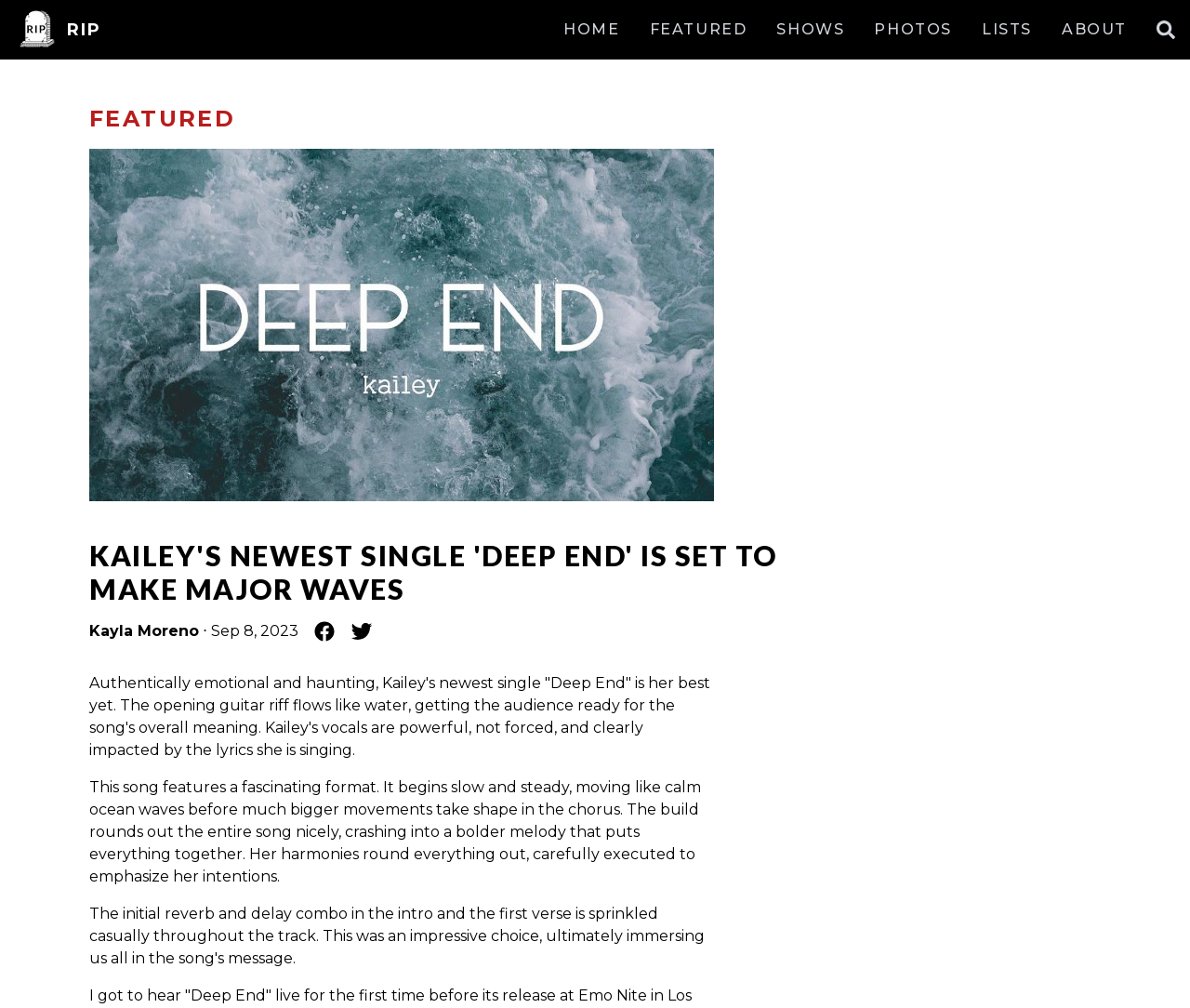Find and indicate the bounding box coordinates of the region you should select to follow the given instruction: "Click the button at the top right corner".

[0.972, 0.02, 0.988, 0.039]